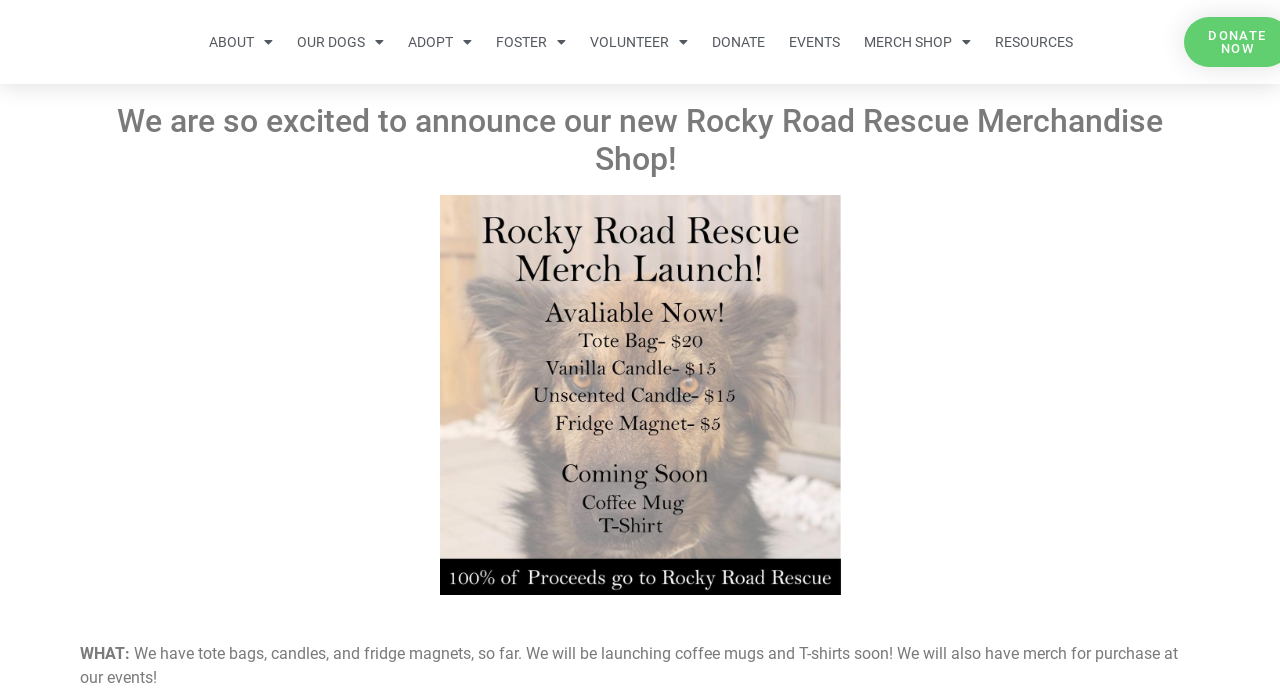Please specify the bounding box coordinates of the clickable section necessary to execute the following command: "Go to DONATE".

[0.547, 0.0, 0.607, 0.122]